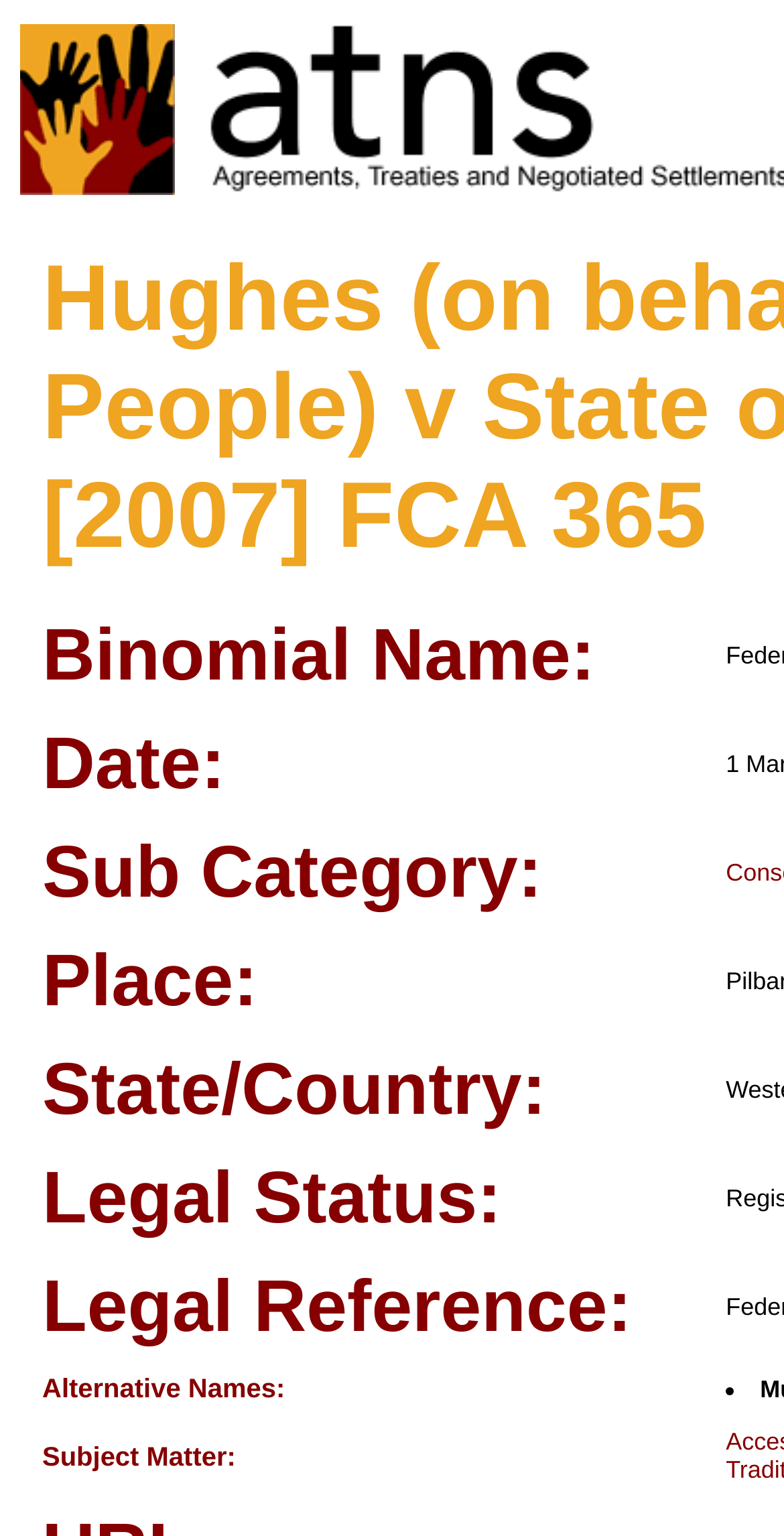Please analyze the image and provide a thorough answer to the question:
What information is provided about the agreement's location?

By examining the layout table cells, I see that there are two cells labeled 'Place:' and 'State/Country:', which suggest that the webpage provides information about the location of the agreement.